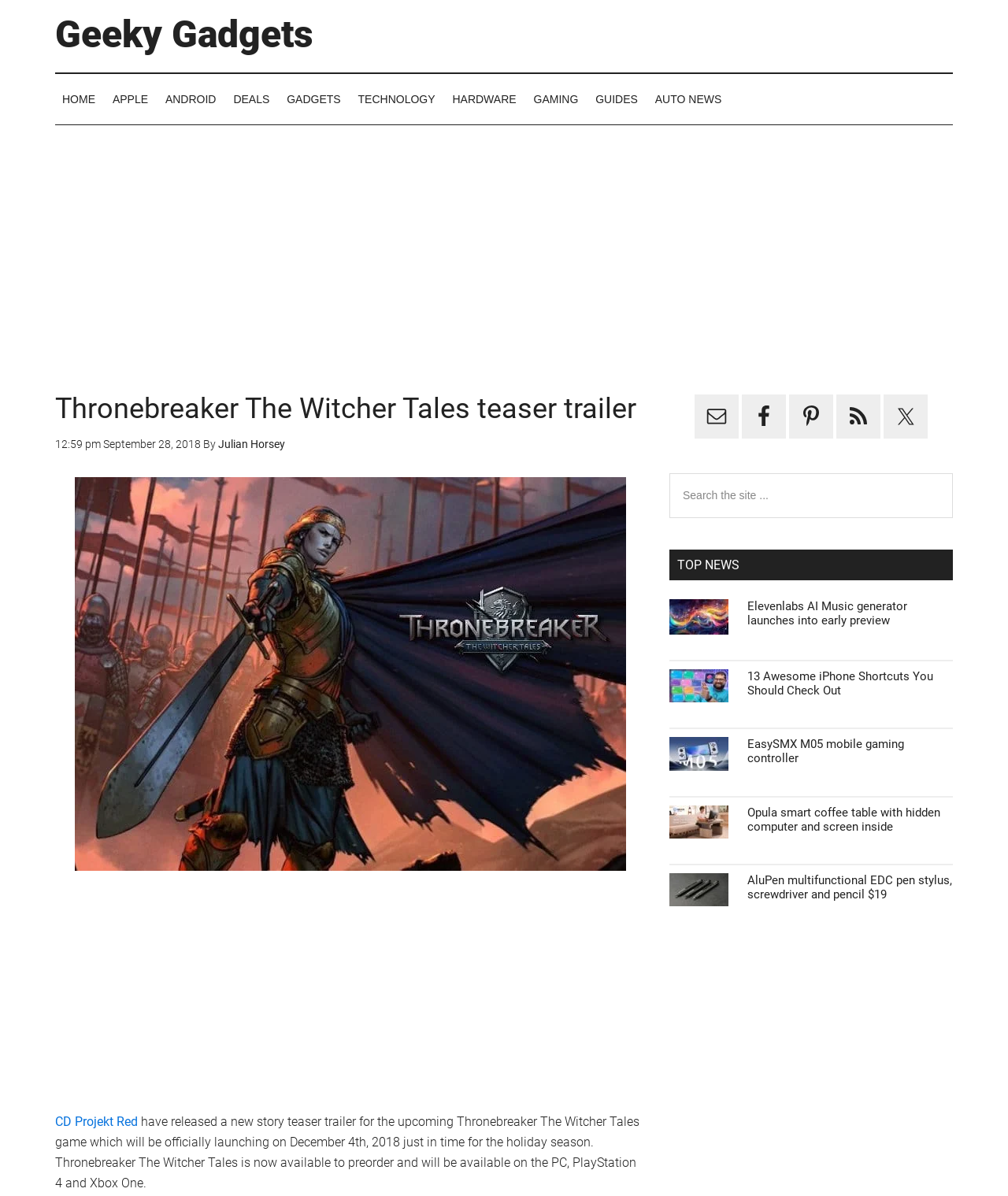Locate the bounding box coordinates of the clickable part needed for the task: "Send an email".

None